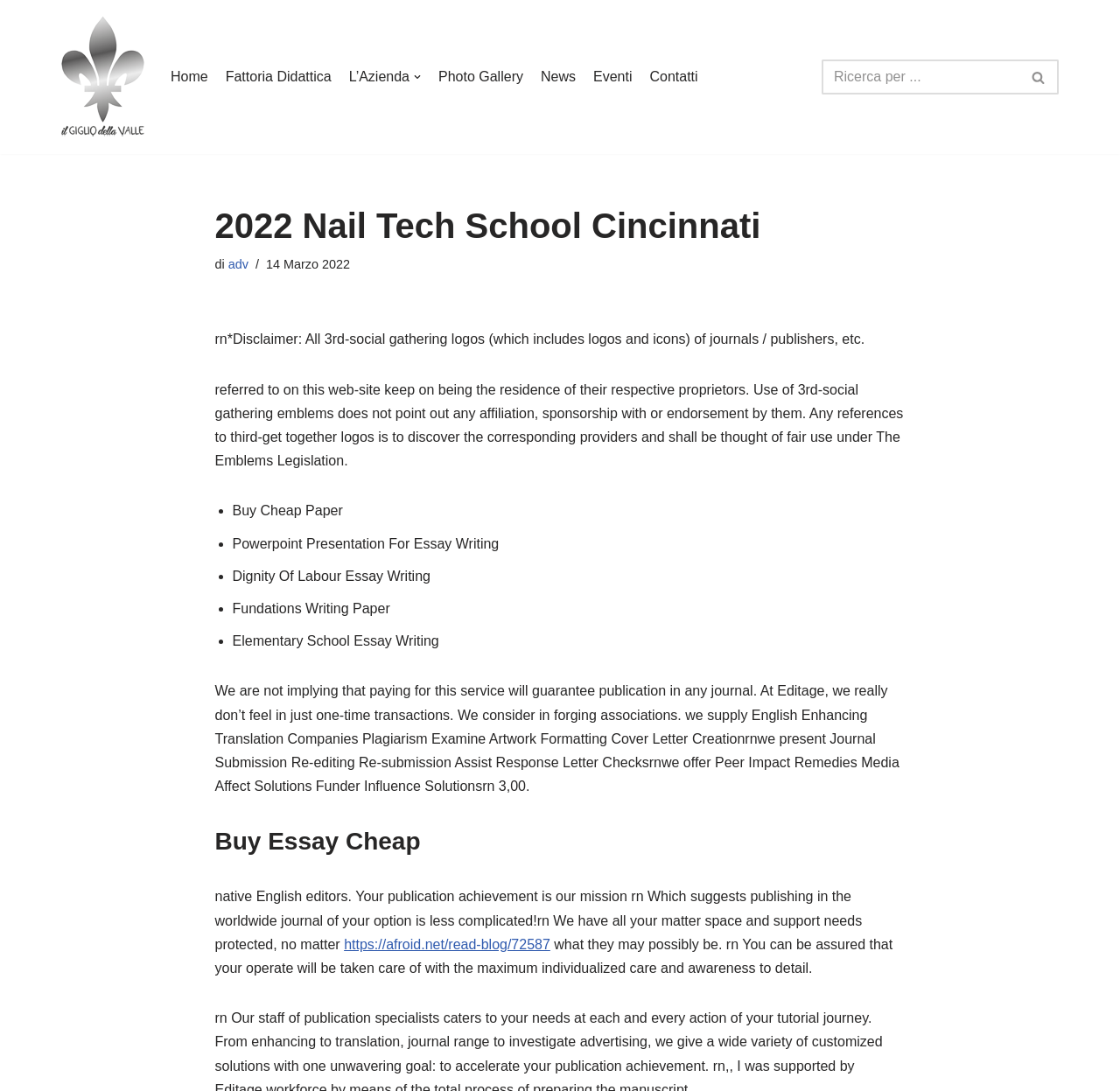Deliver a detailed narrative of the webpage's visual and textual elements.

This webpage is about Il Giglio della Valle, a nail tech school in Cincinnati, with a focus on academic writing and editing services. At the top, there is a link to skip to the main content and the website's logo. Below the logo, a navigation menu is located, containing links to various sections such as Home, Fattoria Didattica, L'Azienda, Photo Gallery, News, Eventi, and Contatti.

On the right side of the navigation menu, there is a search bar with a search button. Below the search bar, the main content of the webpage begins. The title "2022 Nail Tech School Cincinnati" is displayed prominently, followed by a disclaimer about the use of third-party logos.

Below the disclaimer, there are several paragraphs of text discussing the services offered by Editage, including English editing, translation, plagiarism checking, and journal submission. The text also mentions the company's mission to help clients publish in international journals.

The webpage also features a list of essay writing services, including "Buy Cheap Paper", "Powerpoint Presentation For Essay Writing", "Dignity Of Labour Essay Writing", "Fundations Writing Paper", and "Elementary School Essay Writing". Additionally, there is a heading "Buy Essay Cheap" and a link to an external blog post.

Throughout the webpage, there are several images, including the website's logo and icons for the search button and navigation menu items. The overall layout is organized, with clear headings and concise text.